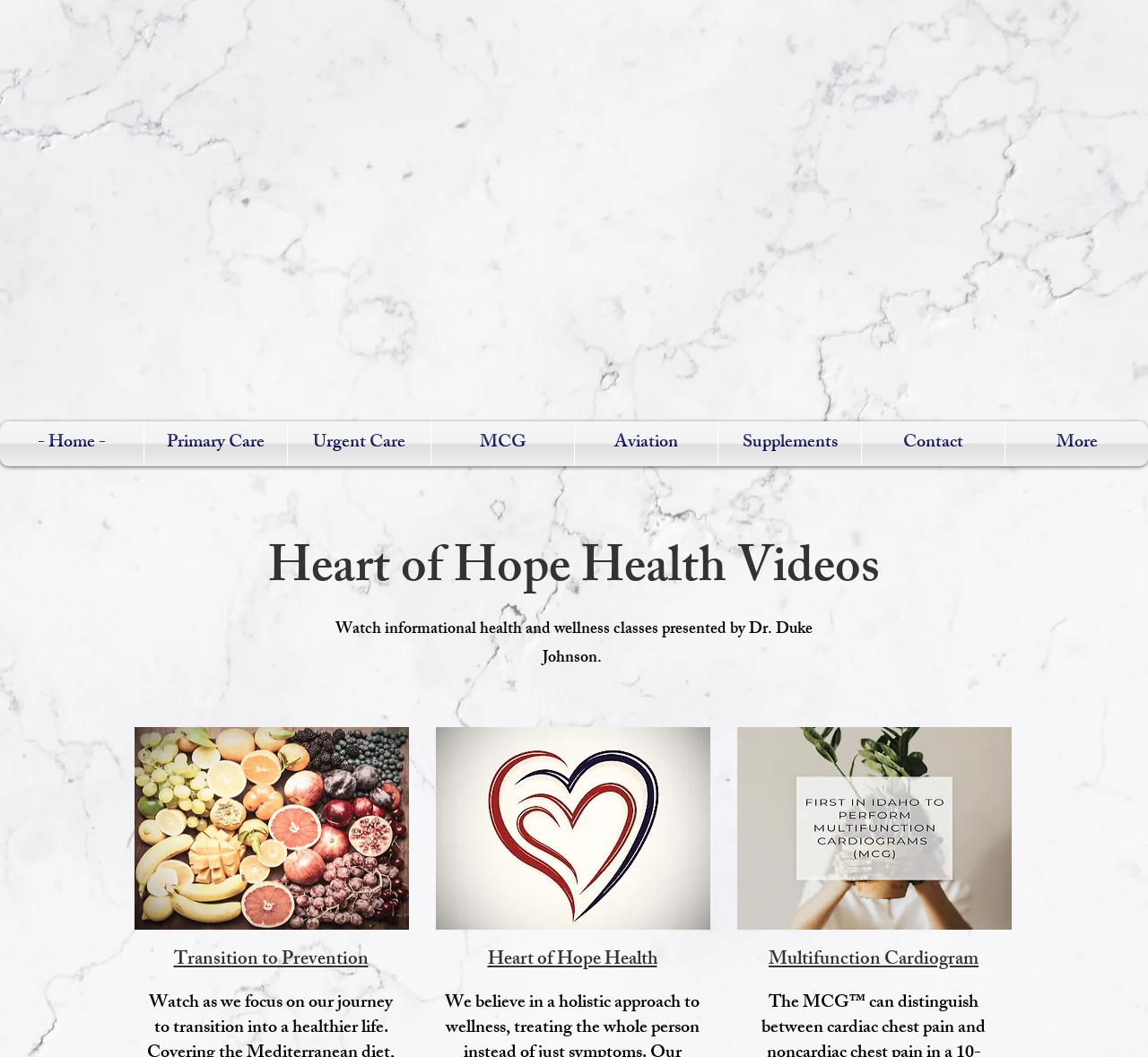What is the name of the healthcare organization?
Based on the visual information, provide a detailed and comprehensive answer.

The name of the healthcare organization can be found in the top-left corner of the webpage, where the logo 'Heart of Hope Health name_edited.png' is located, and it is also mentioned in the navigation menu as 'Heart of Hope Health Healthcare Freedom'.